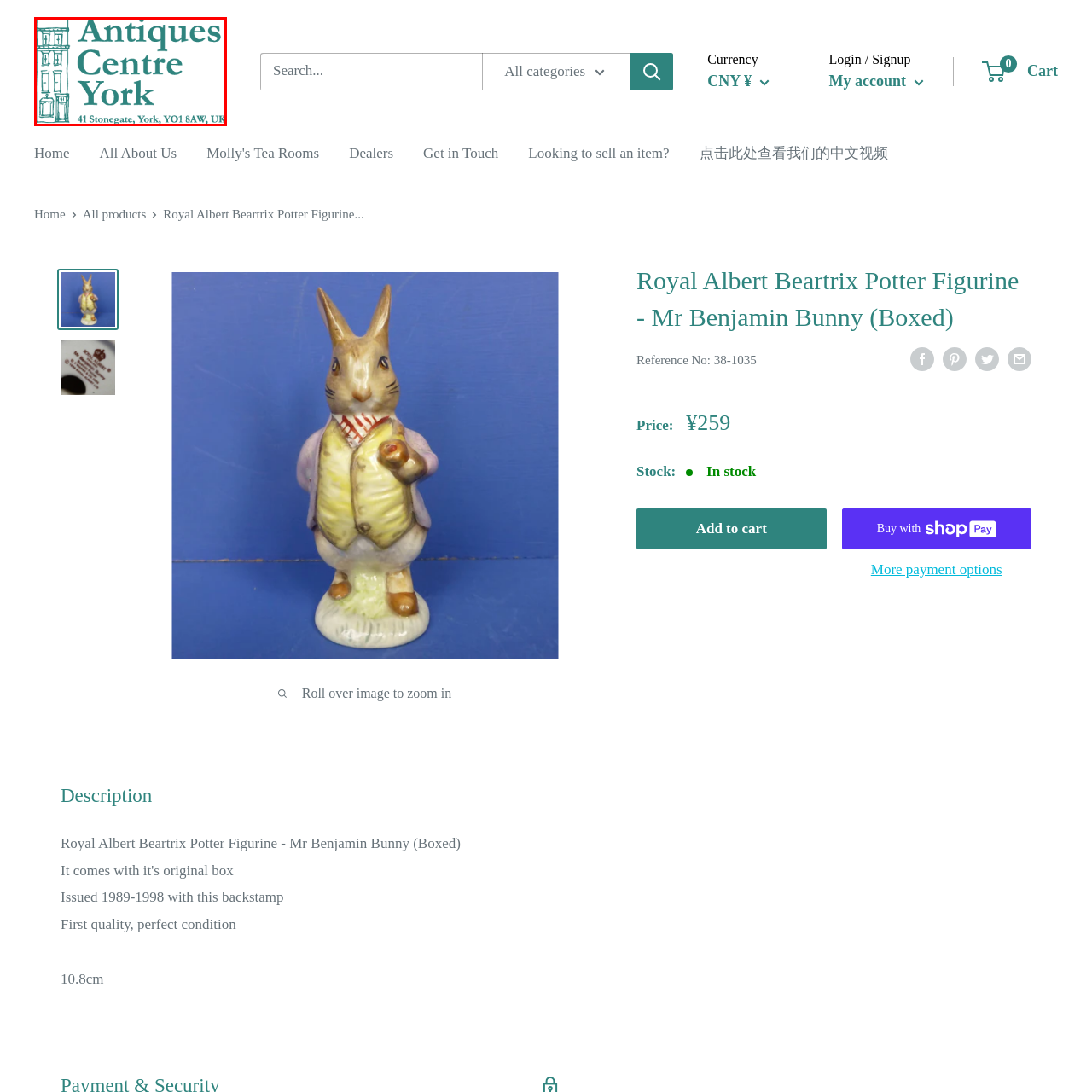Concentrate on the image highlighted by the red boundary and deliver a detailed answer to the following question, using the information from the image:
What is the city where Antiques Centre York is located?

The city where Antiques Centre York is located can be determined by looking at the address displayed below the logo, which mentions York as the city. This suggests that the centre is situated in the picturesque city of York, making it a popular destination for collectors and enthusiasts.